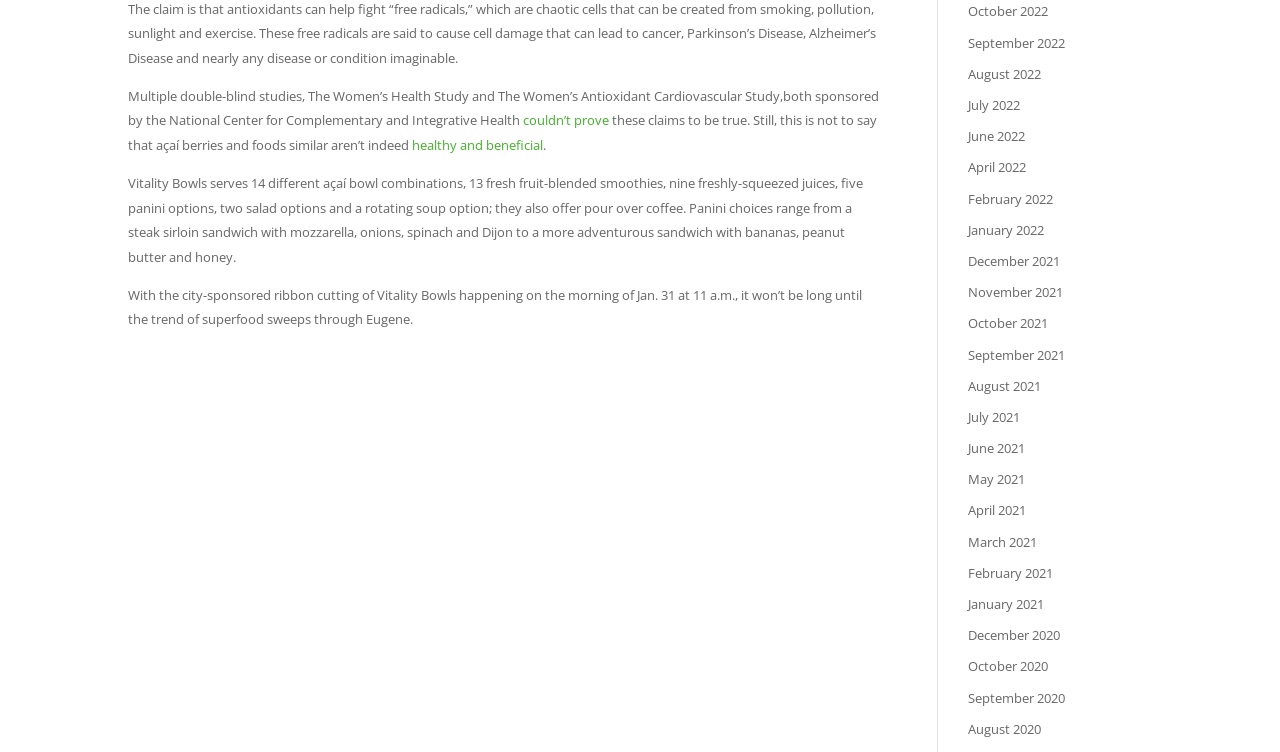What is the range of panini options offered by Vitality Bowls?
Based on the visual information, provide a detailed and comprehensive answer.

The webpage mentions 'Panini choices range from a steak sirloin sandwich with mozzarella, onions, spinach and Dijon to a more adventurous sandwich with bananas, peanut butter and honey.', which indicates that the panini options range from a steak sirloin sandwich to a sandwich with bananas.